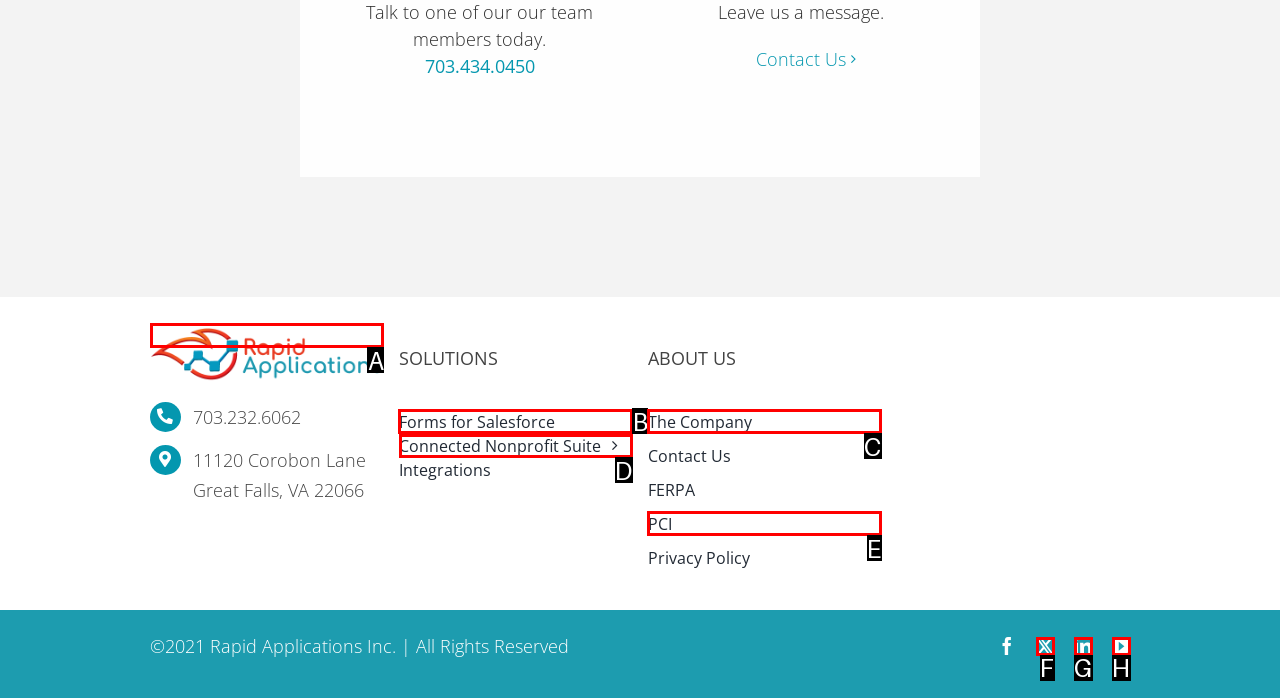Decide which UI element to click to accomplish the task: view Connected Nonprofit Suite
Respond with the corresponding option letter.

D